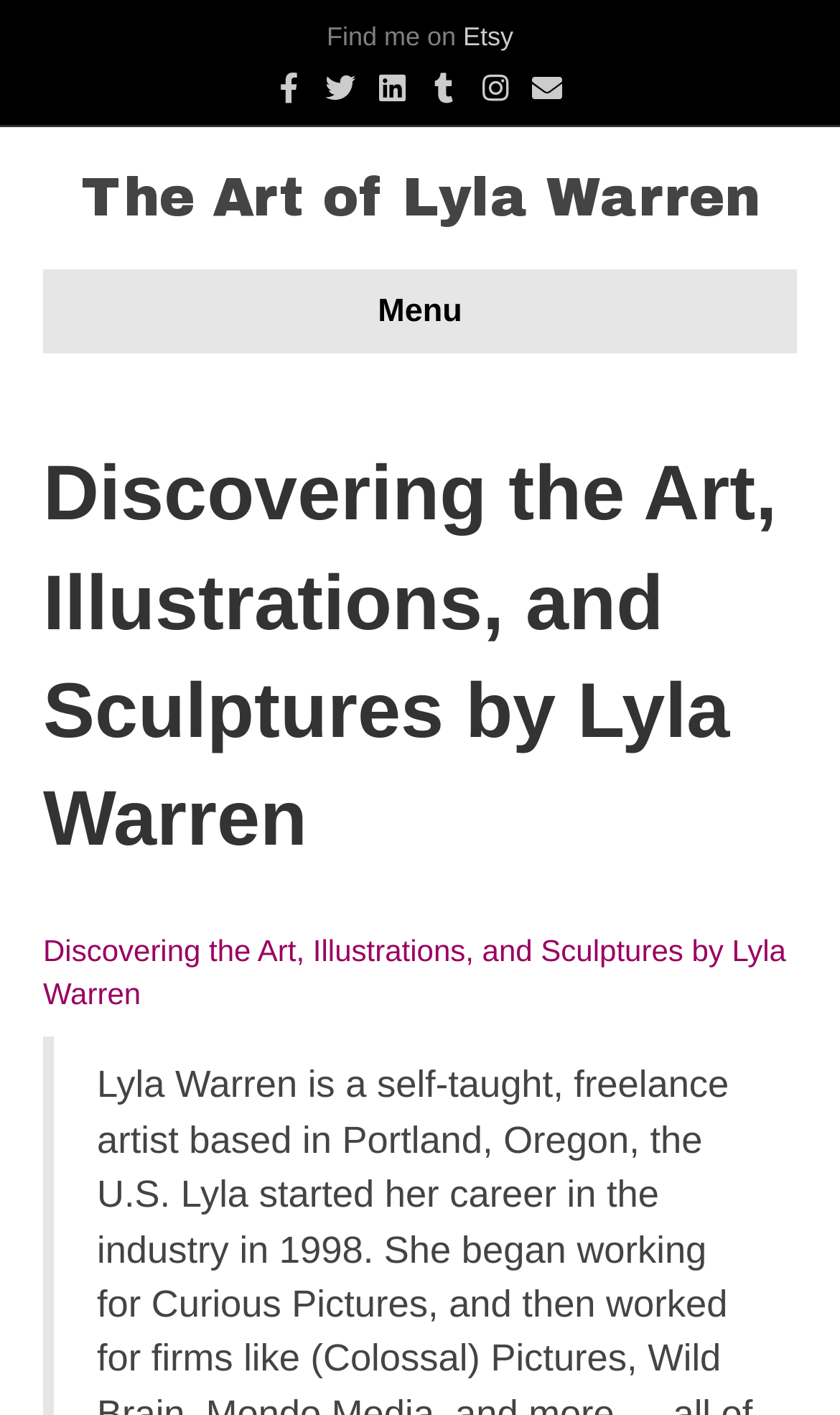Identify and extract the main heading of the webpage.

Discovering the Art, Illustrations, and Sculptures by Lyla Warren